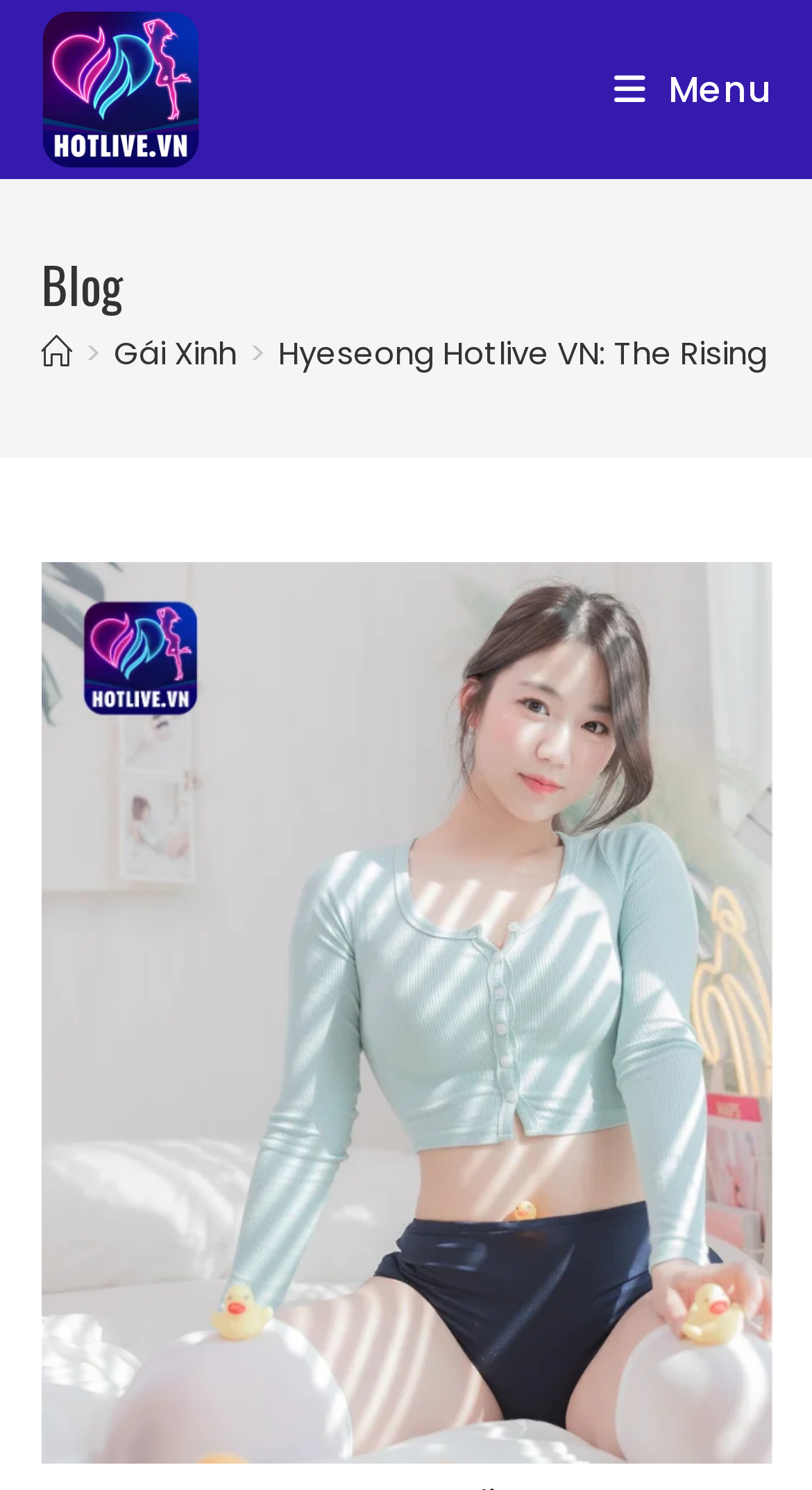Given the description of the UI element: "alt="hotlive-logo"", predict the bounding box coordinates in the form of [left, top, right, bottom], with each value being a float between 0 and 1.

[0.05, 0.042, 0.245, 0.075]